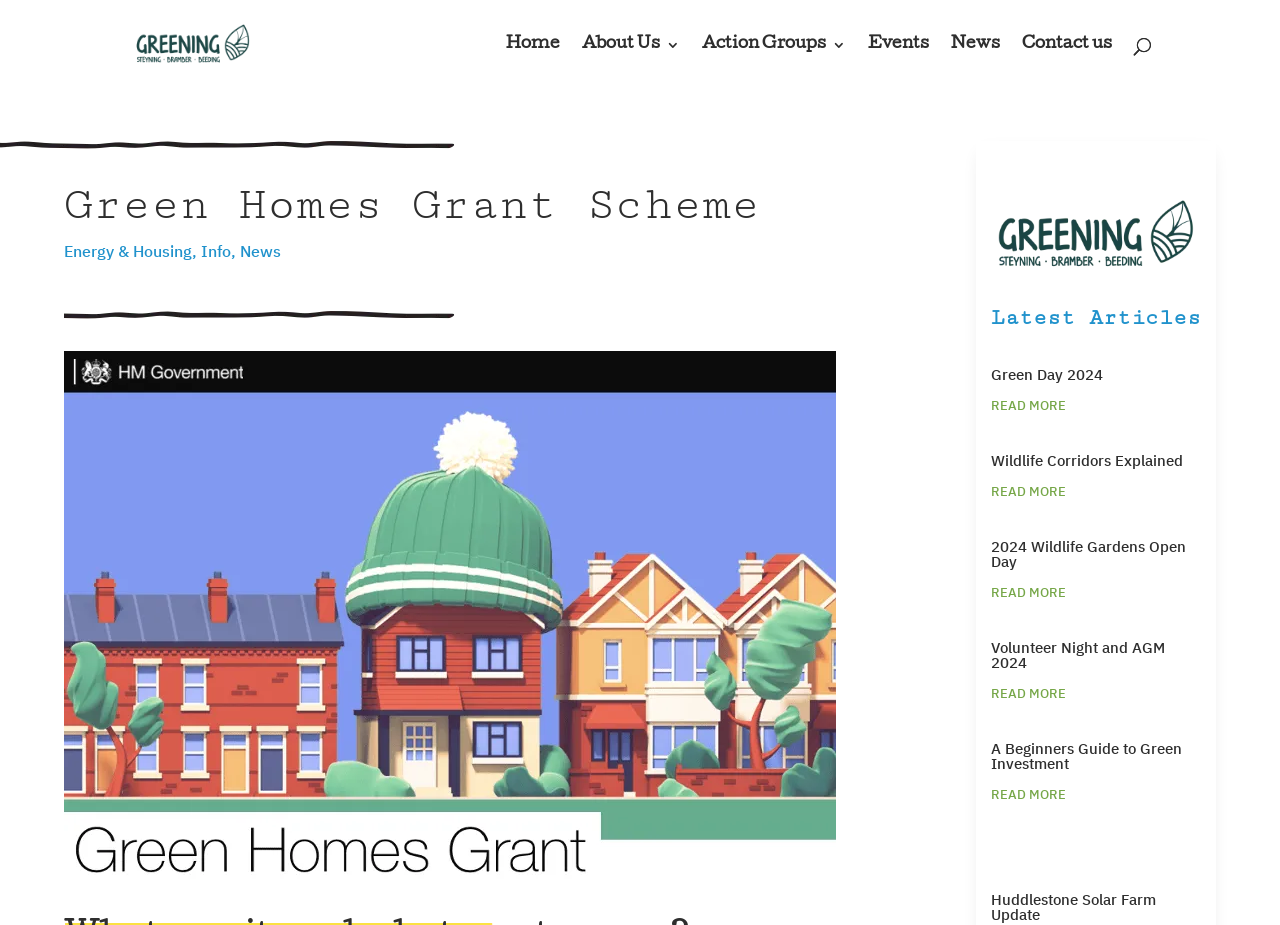Please identify the bounding box coordinates of the element that needs to be clicked to perform the following instruction: "Learn about 'What is API?'".

None